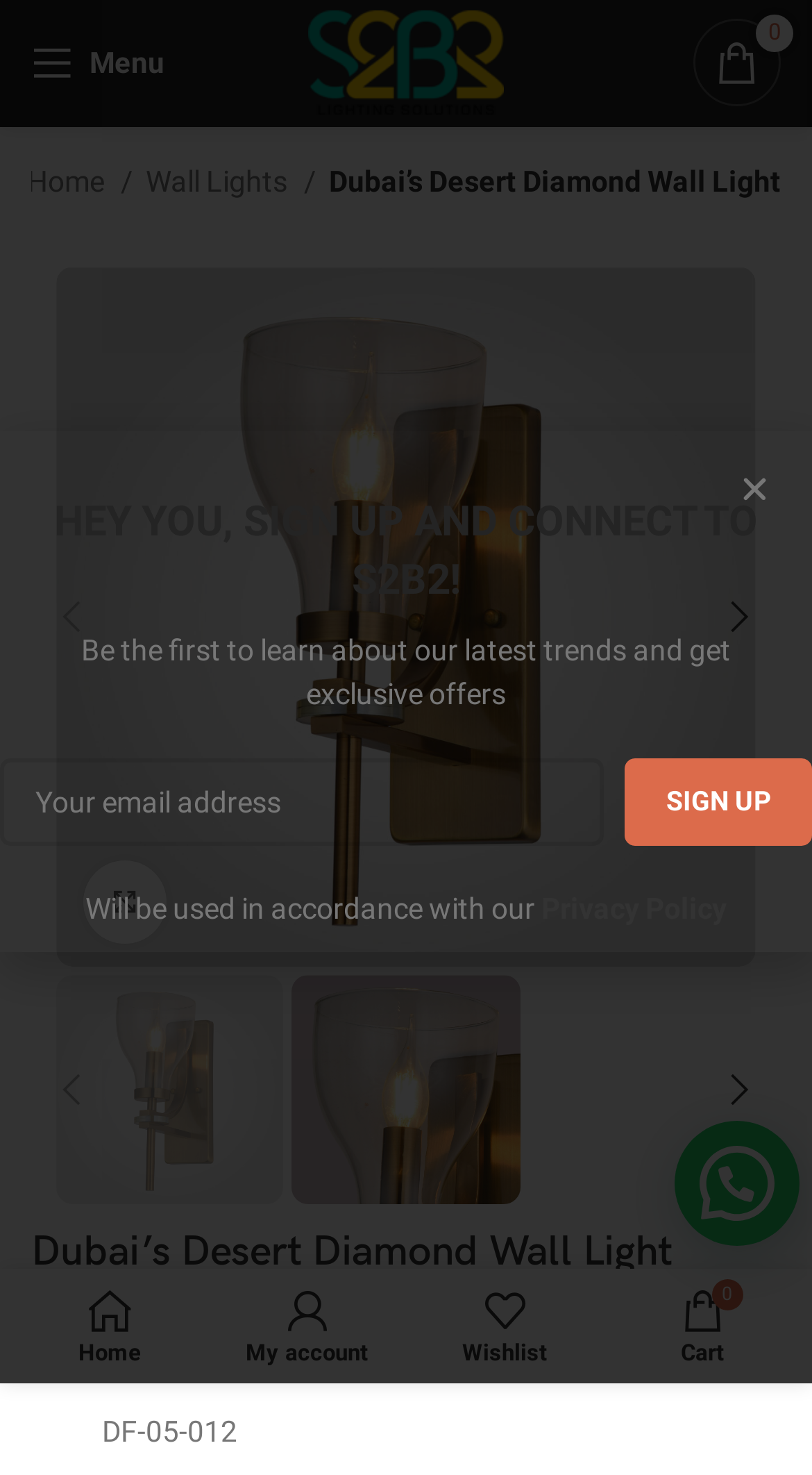Please locate the bounding box coordinates of the element that should be clicked to complete the given instruction: "Learn about Hot Water Service".

None